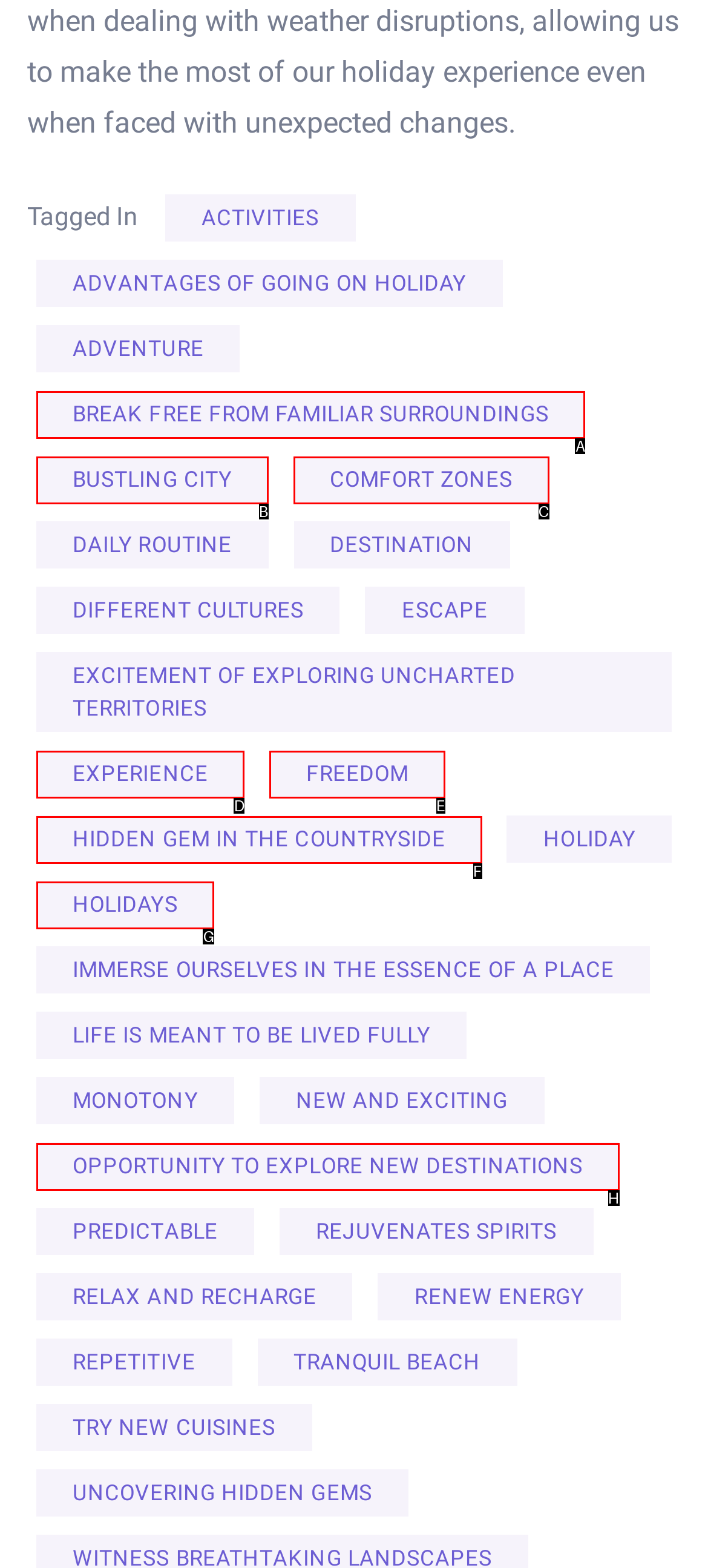Identify the HTML element that corresponds to the following description: break free from familiar surroundings. Provide the letter of the correct option from the presented choices.

A